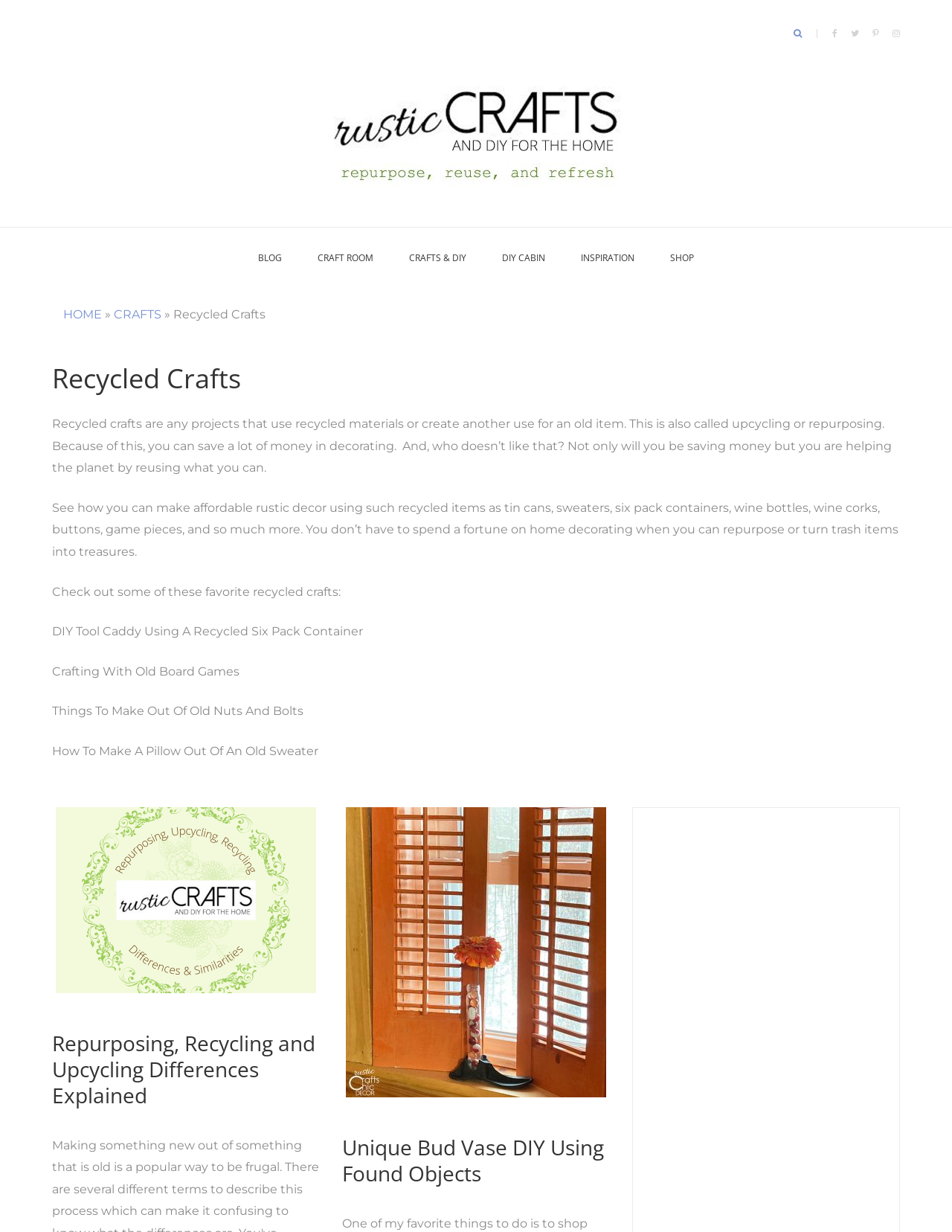Please specify the bounding box coordinates of the element that should be clicked to execute the given instruction: 'Search for crafts'. Ensure the coordinates are four float numbers between 0 and 1, expressed as [left, top, right, bottom].

[0.823, 0.019, 0.874, 0.035]